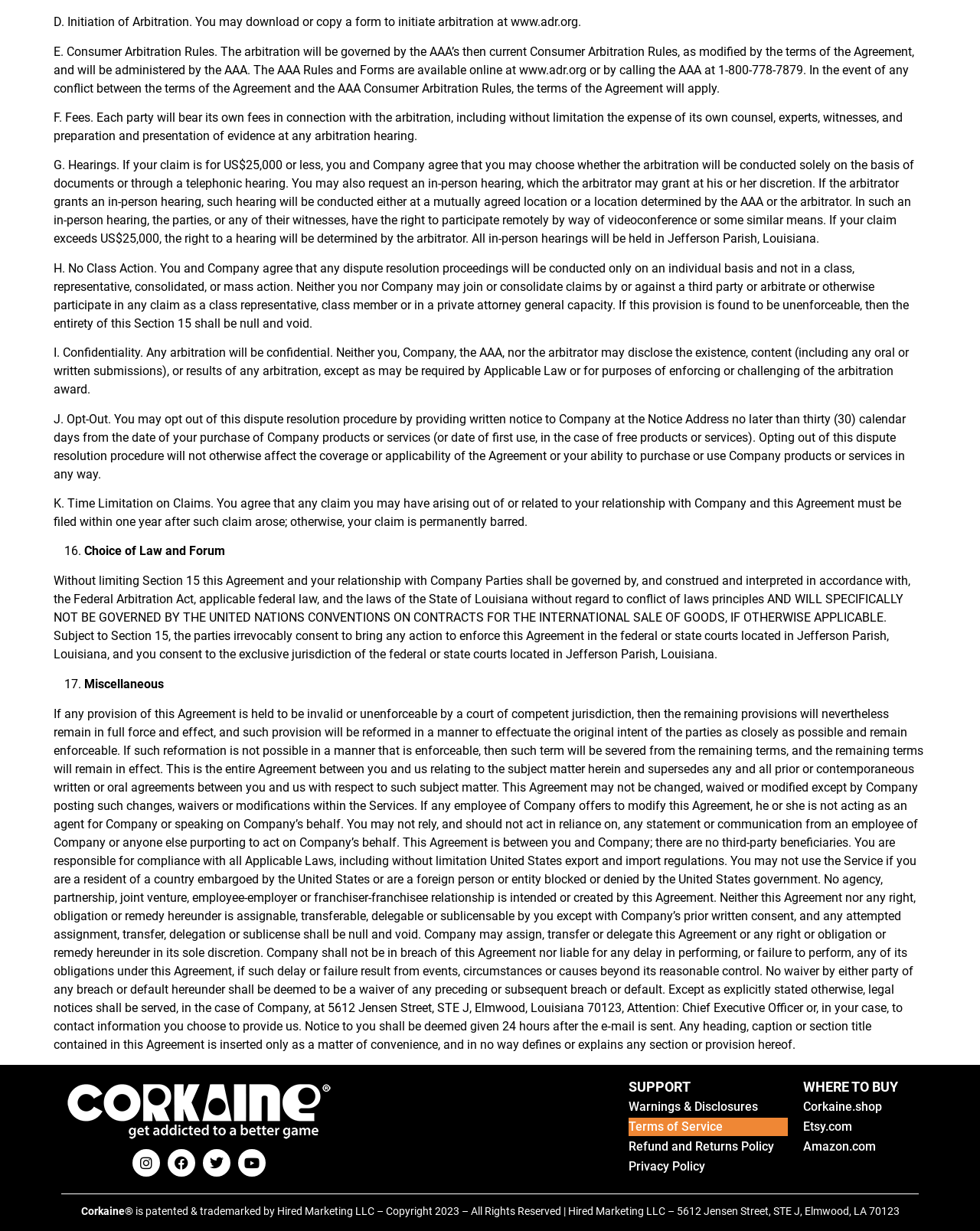Kindly provide the bounding box coordinates of the section you need to click on to fulfill the given instruction: "Click the Instagram link".

[0.135, 0.934, 0.163, 0.956]